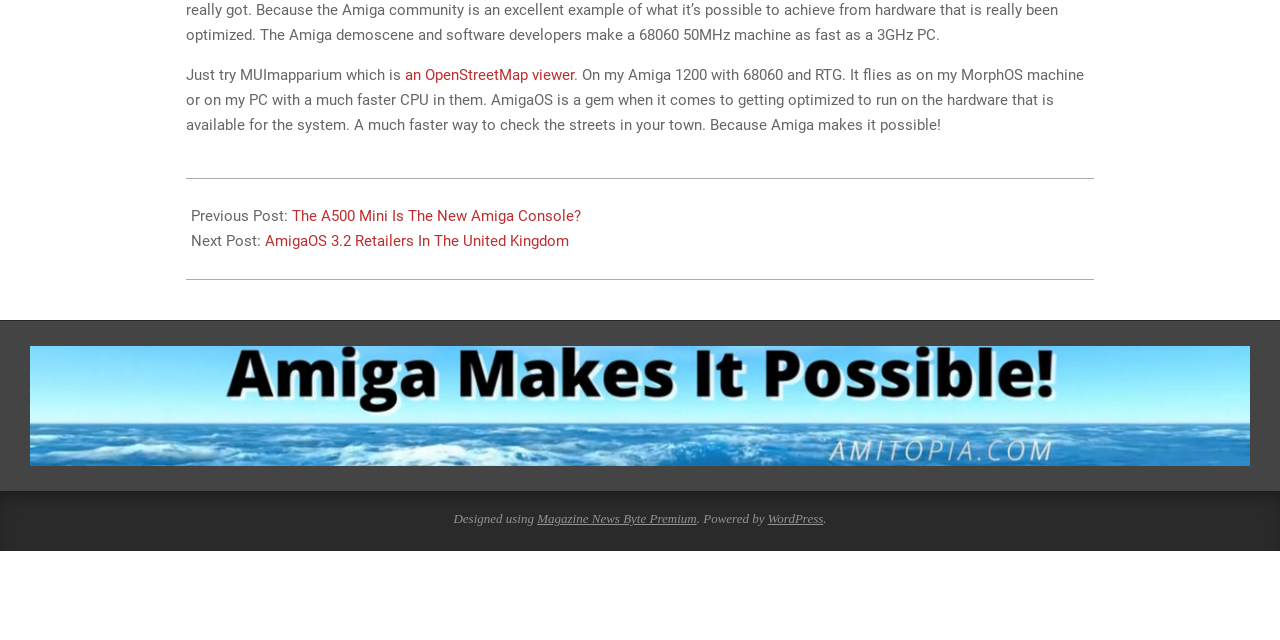From the given element description: "WordPress", find the bounding box for the UI element. Provide the coordinates as four float numbers between 0 and 1, in the order [left, top, right, bottom].

[0.6, 0.799, 0.643, 0.822]